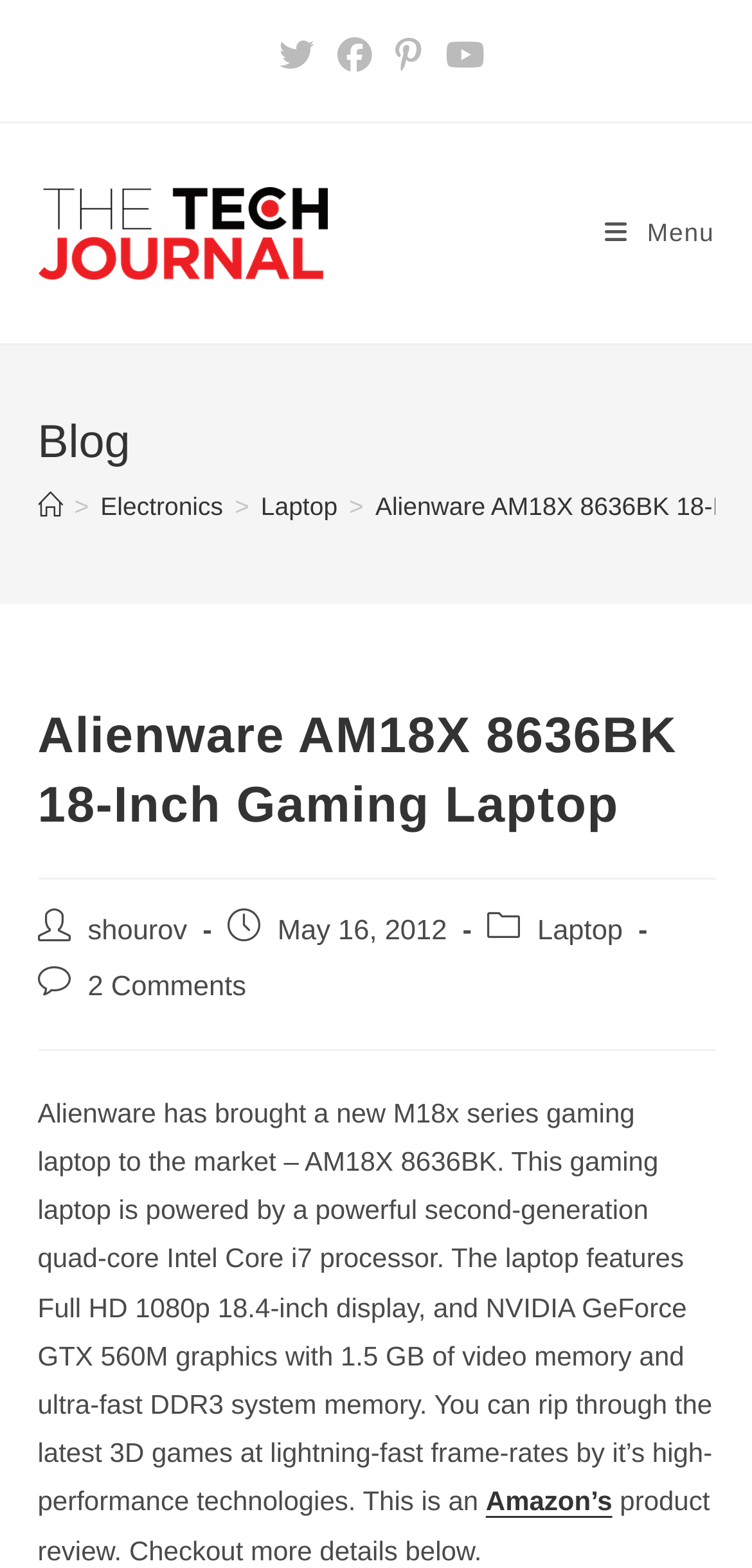How many GB of video memory does the NVIDIA GeForce GTX 560M graphics have?
Answer the question with as much detail as you can, using the image as a reference.

I obtained the answer by reading the text 'NVIDIA GeForce GTX 560M graphics with 1.5 GB of video memory...' which specifies the amount of video memory as 1.5 GB.